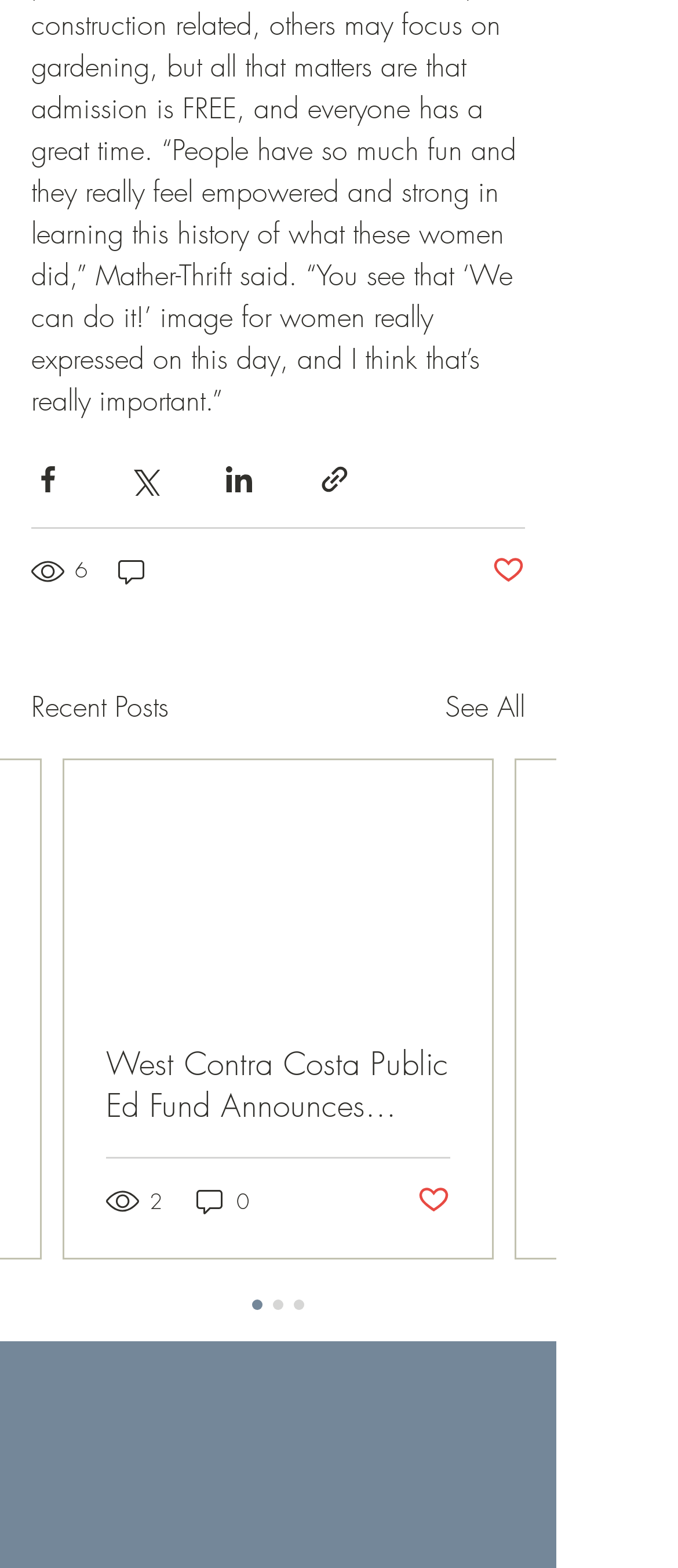What is the title of the latest article?
Relying on the image, give a concise answer in one word or a brief phrase.

West Contra Costa Public Ed Fund Announces 2024 Teaching Excellence Winners